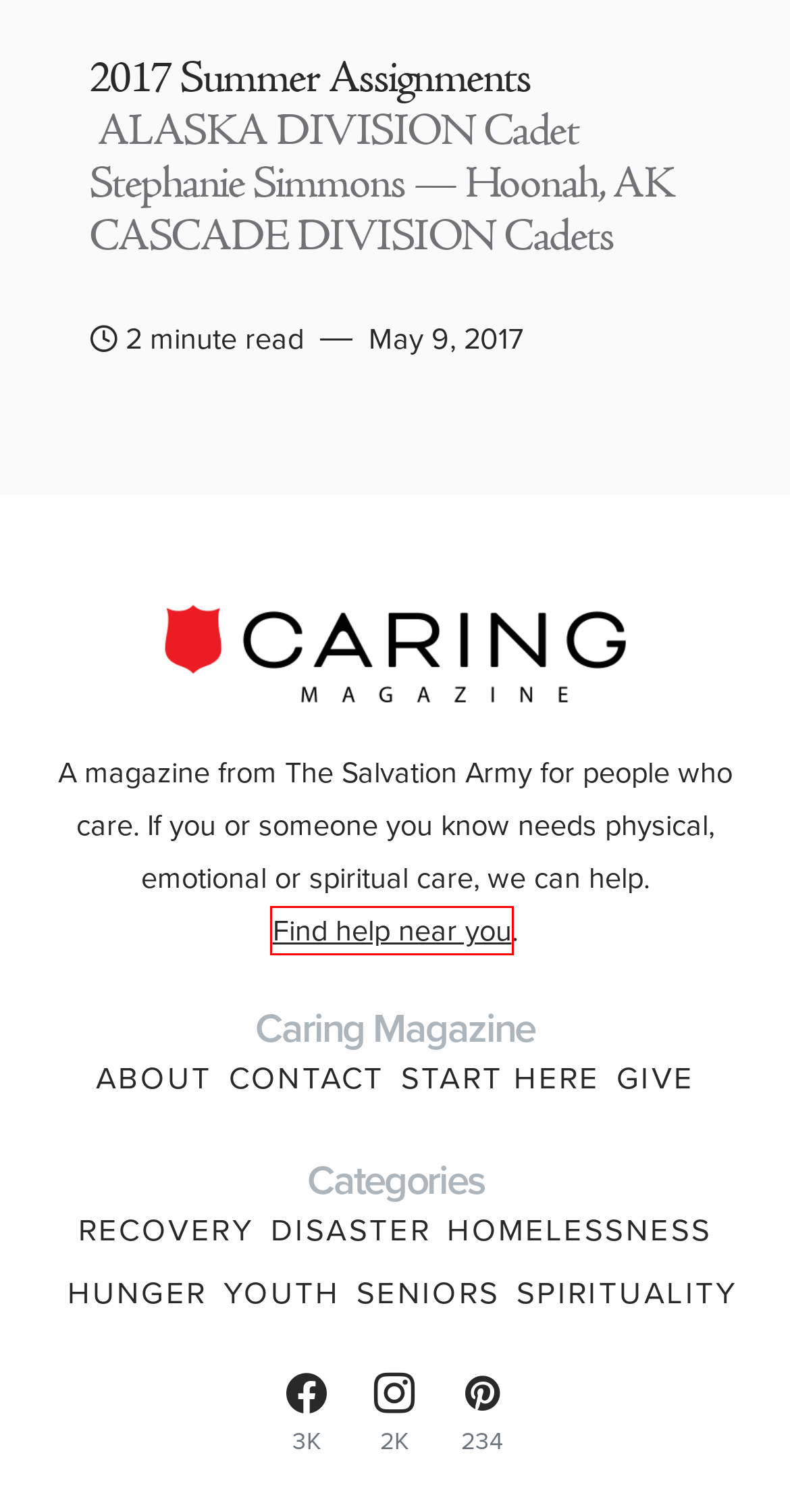Take a look at the provided webpage screenshot featuring a red bounding box around an element. Select the most appropriate webpage description for the page that loads after clicking on the element inside the red bounding box. Here are the candidates:
A. 2017 Summer Assignments | Caring Magazine
B. Location Search - The Salvation Army Western Territory
C. What's Your Cause? | Caring Magazine
D. Give | Caring Magazine
E. Contact | Caring Magazine
F. Tehachapi after-school program offers safe haven for youth | Caring Magazine
G. The Salvation Army 101 | Caring Magazine
H. Subscribe | Caring Magazine

B